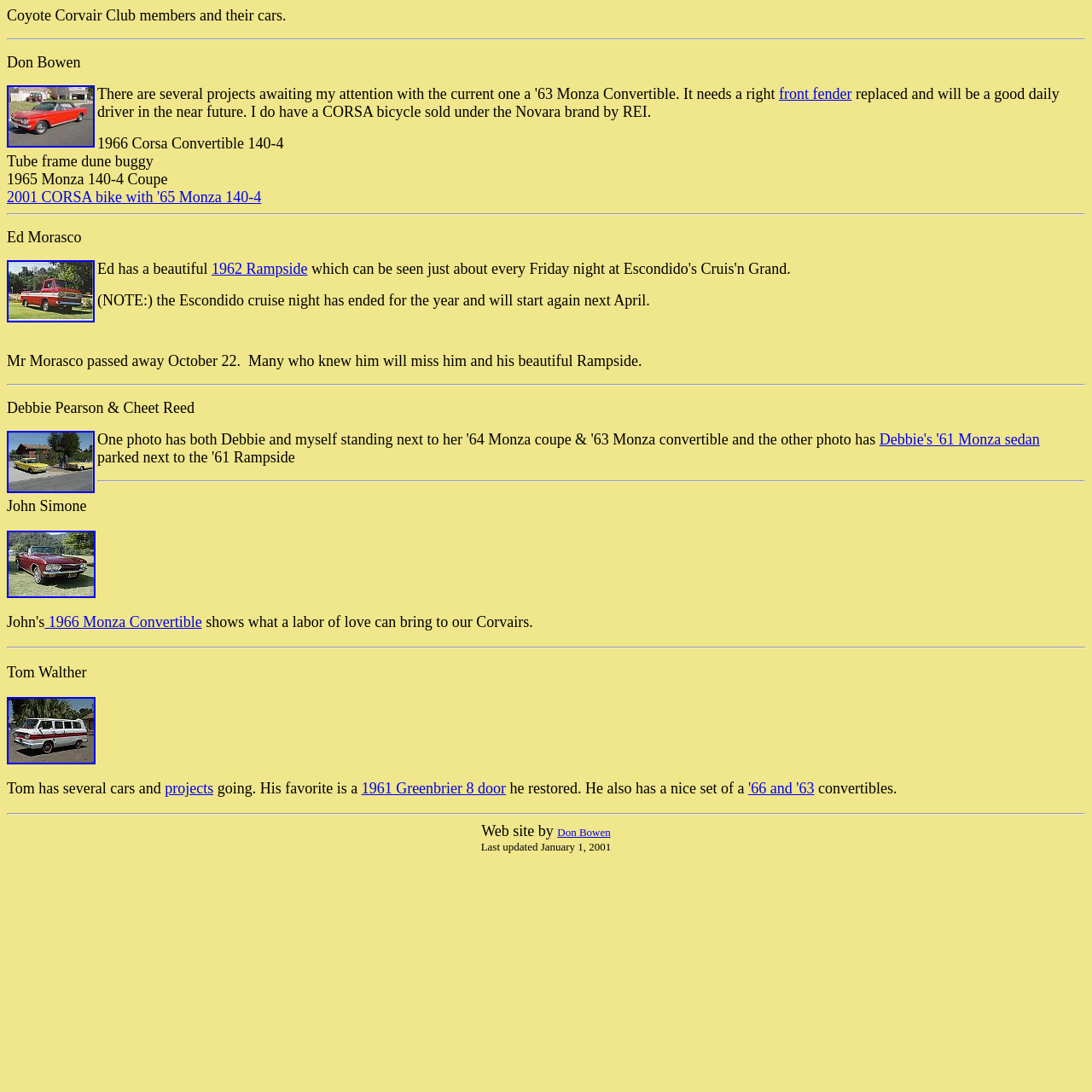Give a one-word or short-phrase answer to the following question: 
How many Corvair owners are featured on this page?

7